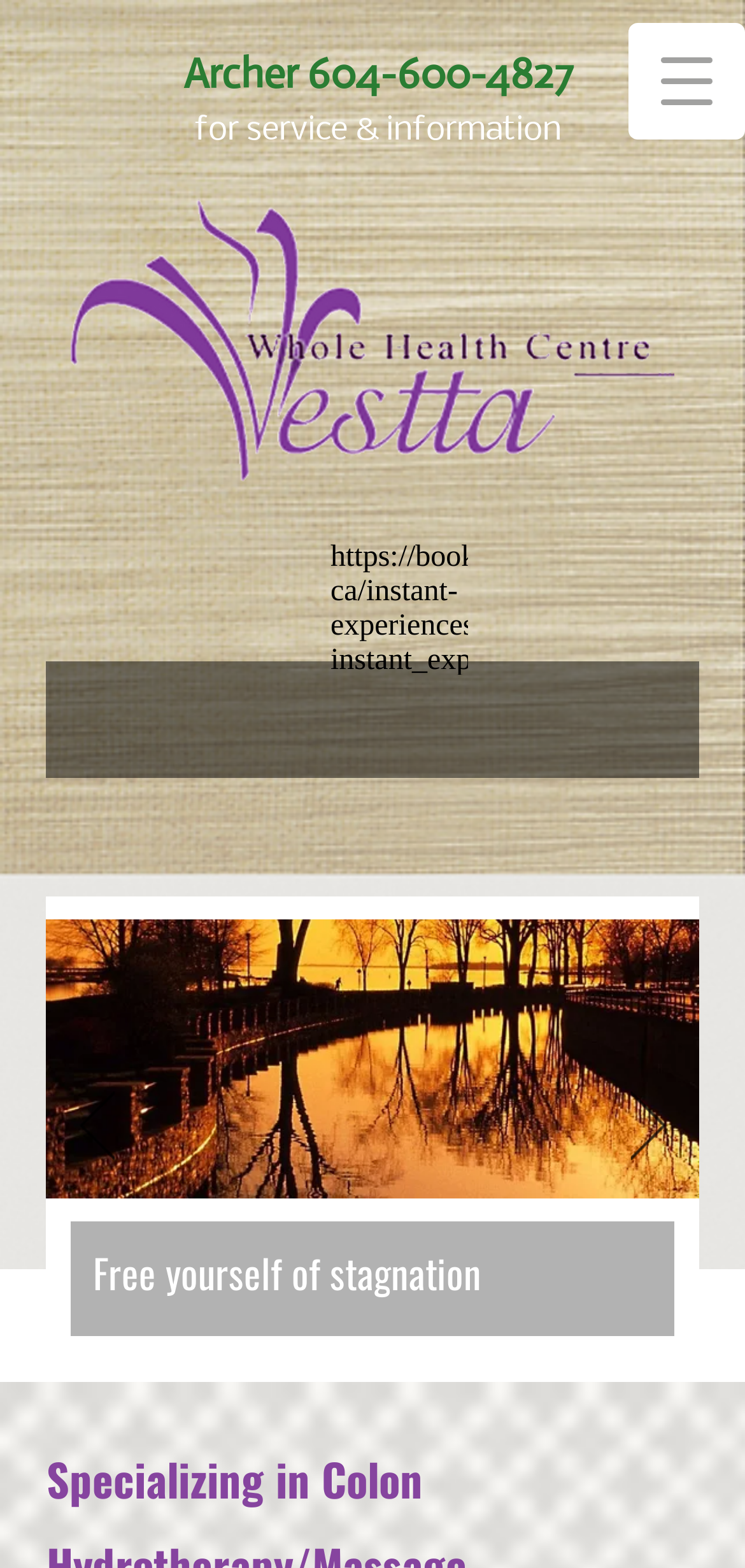Using the element description provided, determine the bounding box coordinates in the format (top-left x, top-left y, bottom-right x, bottom-right y). Ensure that all values are floating point numbers between 0 and 1. Element description: 604-600-4827

[0.339, 0.025, 0.631, 0.052]